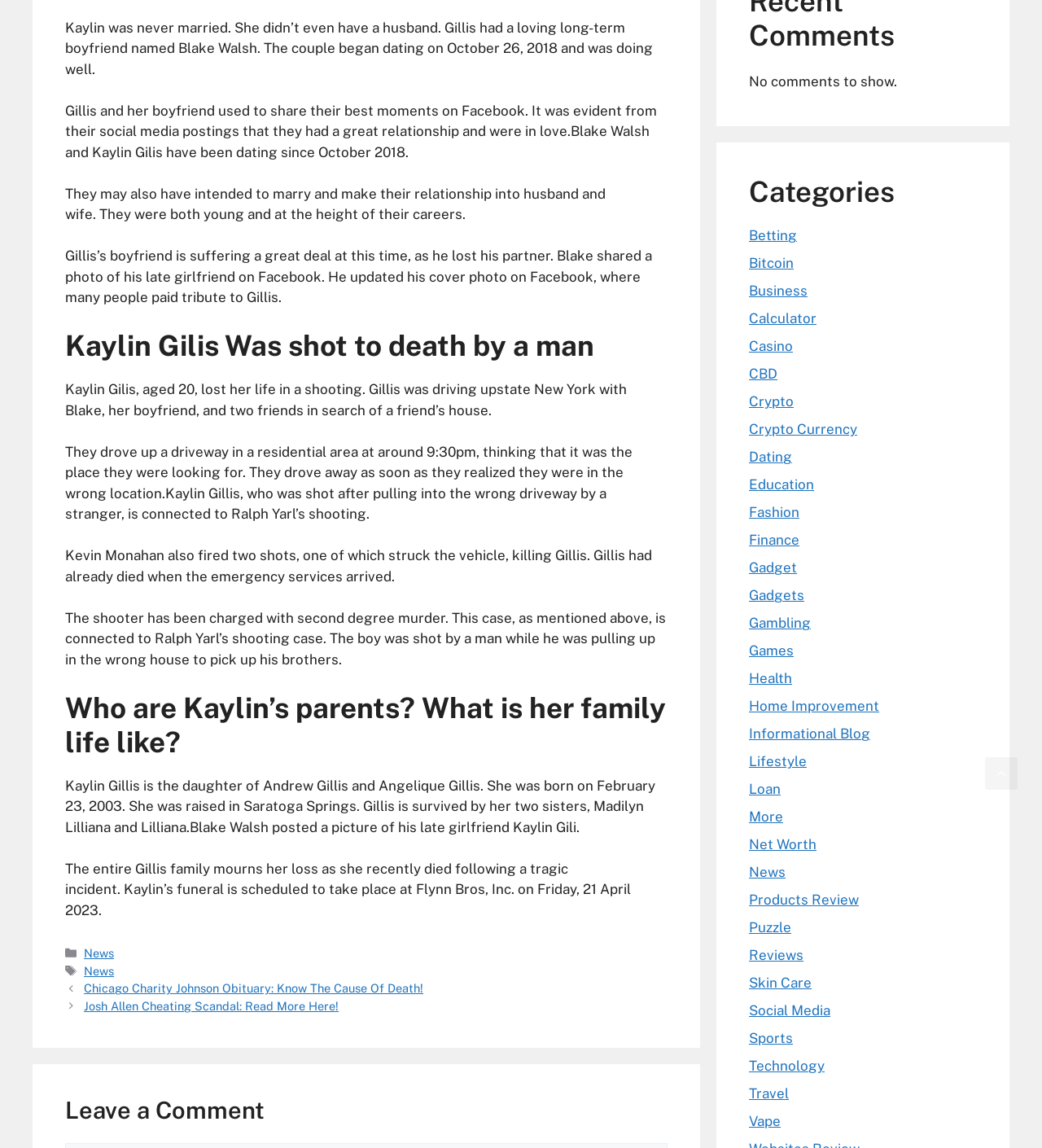Identify the bounding box coordinates necessary to click and complete the given instruction: "Click on the 'Leave a Comment' heading".

[0.062, 0.955, 0.641, 0.981]